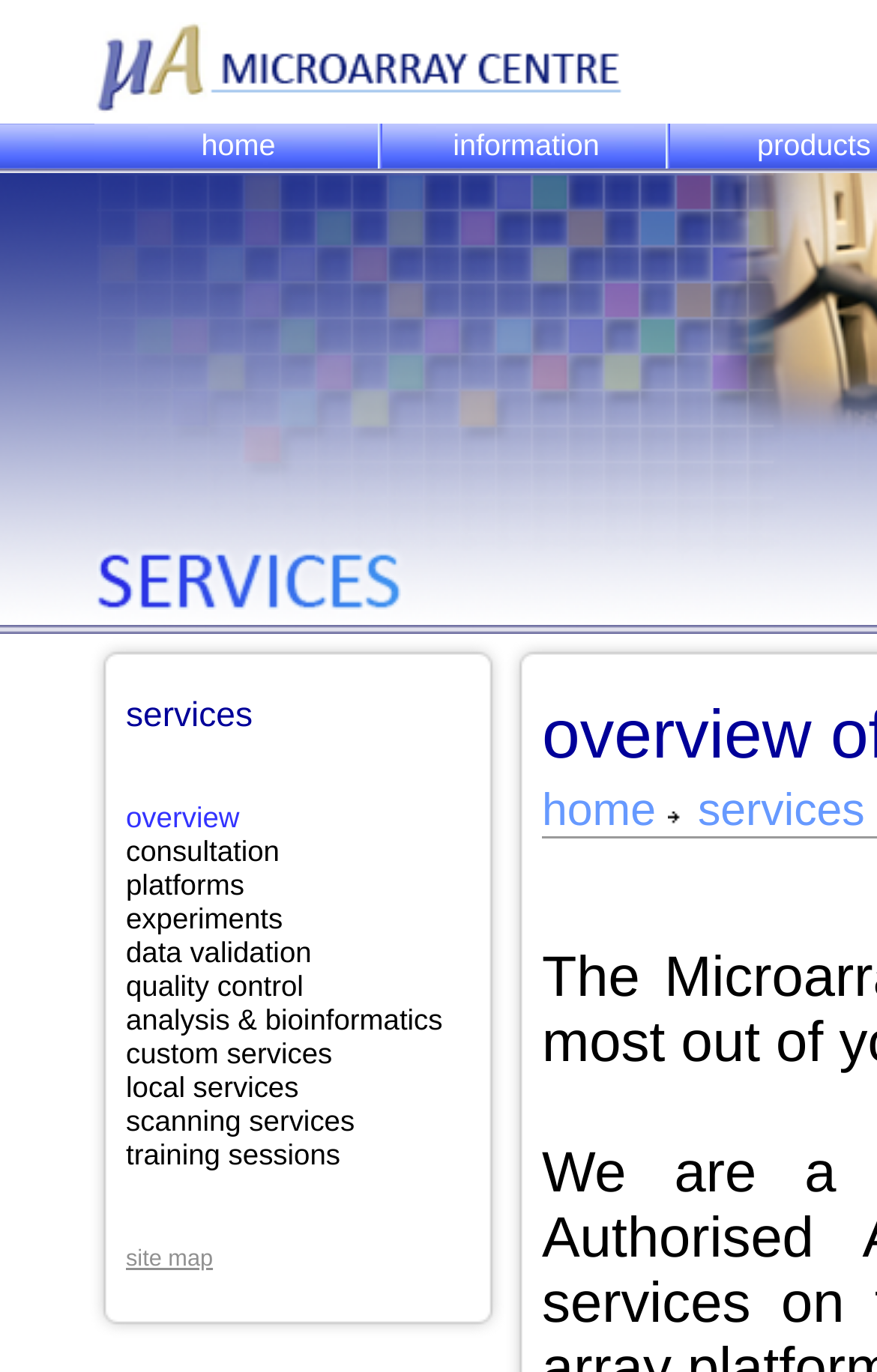Kindly determine the bounding box coordinates for the area that needs to be clicked to execute this instruction: "check site map".

[0.144, 0.902, 0.243, 0.927]